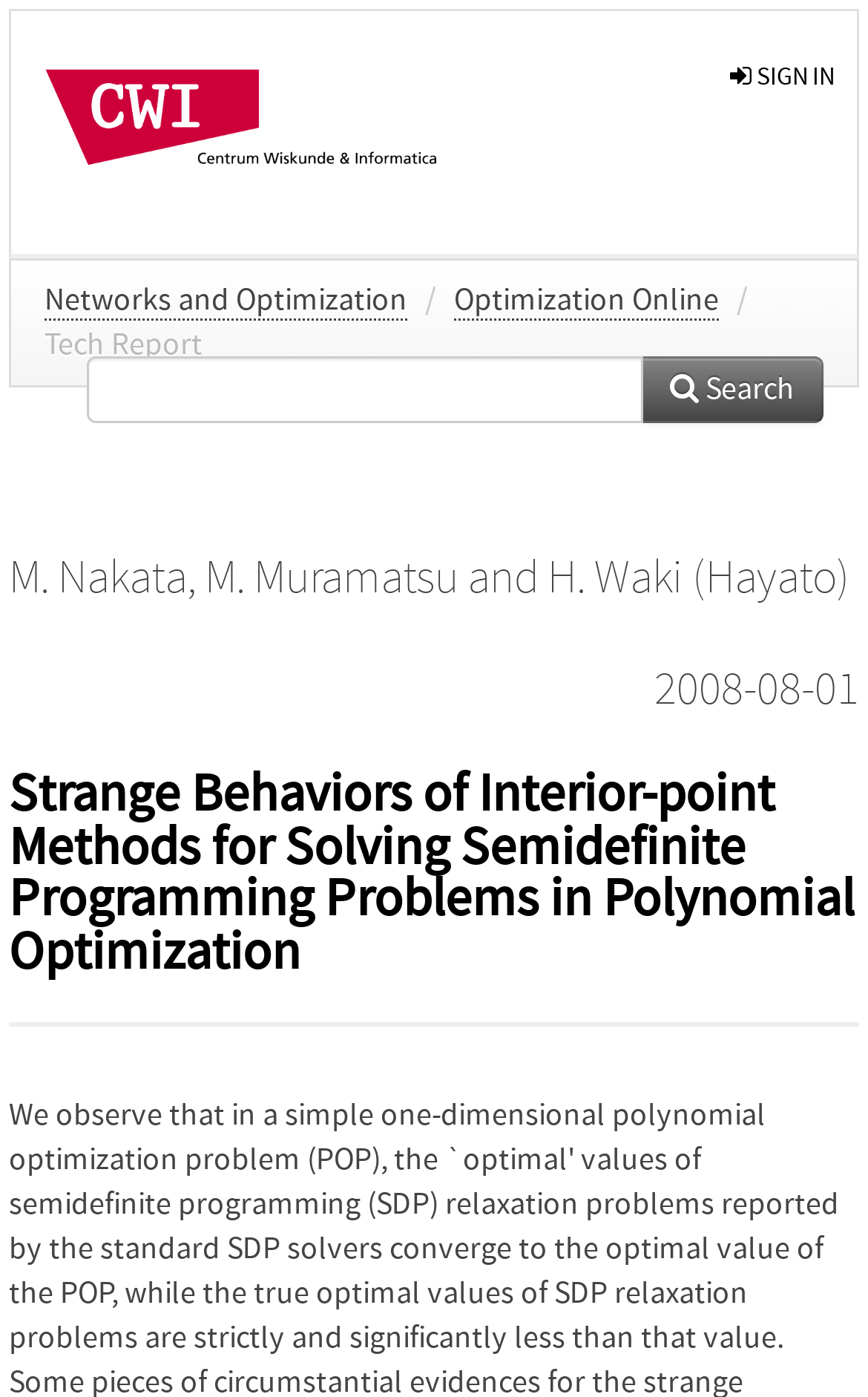Please locate the bounding box coordinates of the element that should be clicked to complete the given instruction: "search".

[0.738, 0.255, 0.949, 0.303]